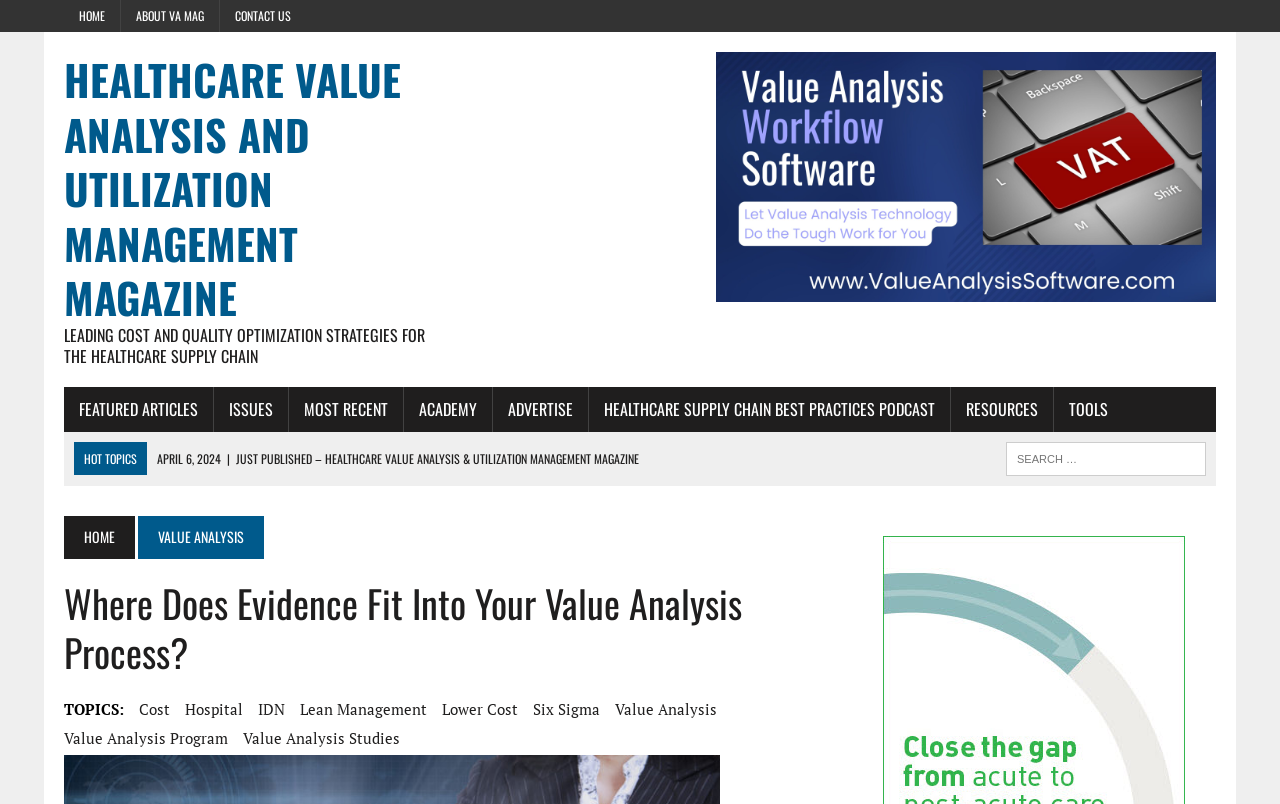Locate the bounding box coordinates of the area where you should click to accomplish the instruction: "learn about value analysis".

[0.108, 0.642, 0.206, 0.695]